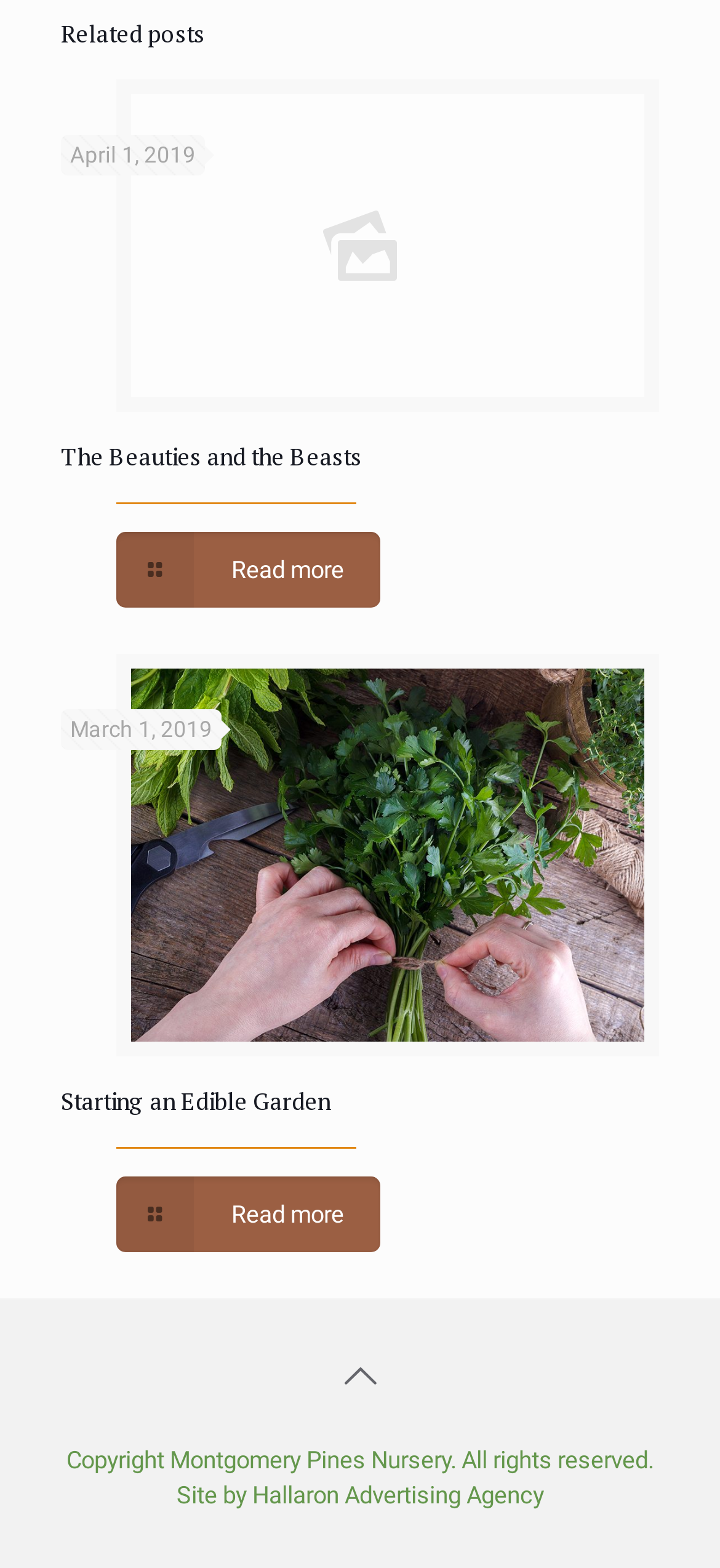Please provide a brief answer to the question using only one word or phrase: 
What is the name of the nursery associated with this website?

Montgomery Pines Nursery